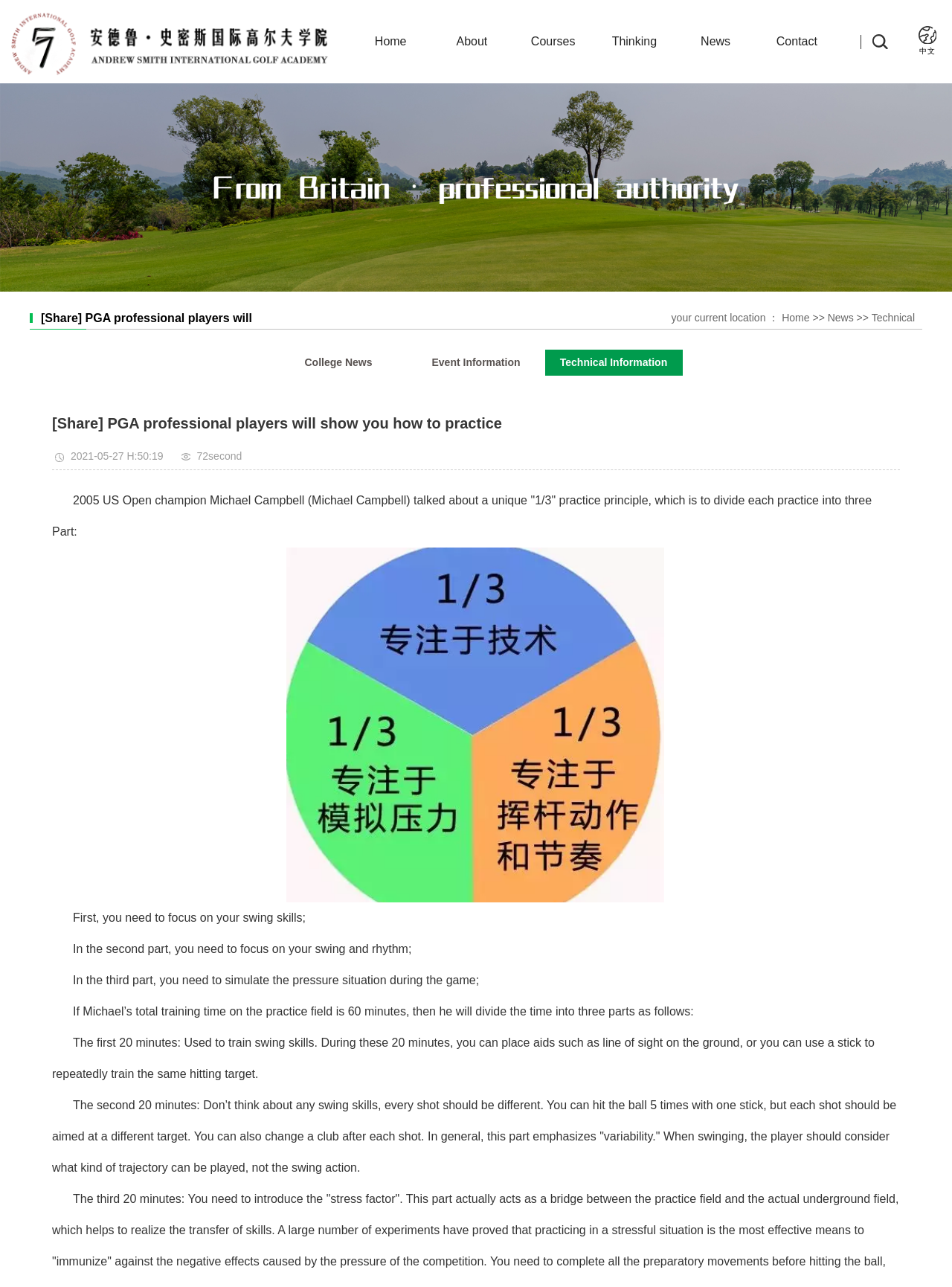Please find the bounding box coordinates of the element that must be clicked to perform the given instruction: "Click the 'About' link". The coordinates should be four float numbers from 0 to 1, i.e., [left, top, right, bottom].

[0.453, 0.0, 0.538, 0.065]